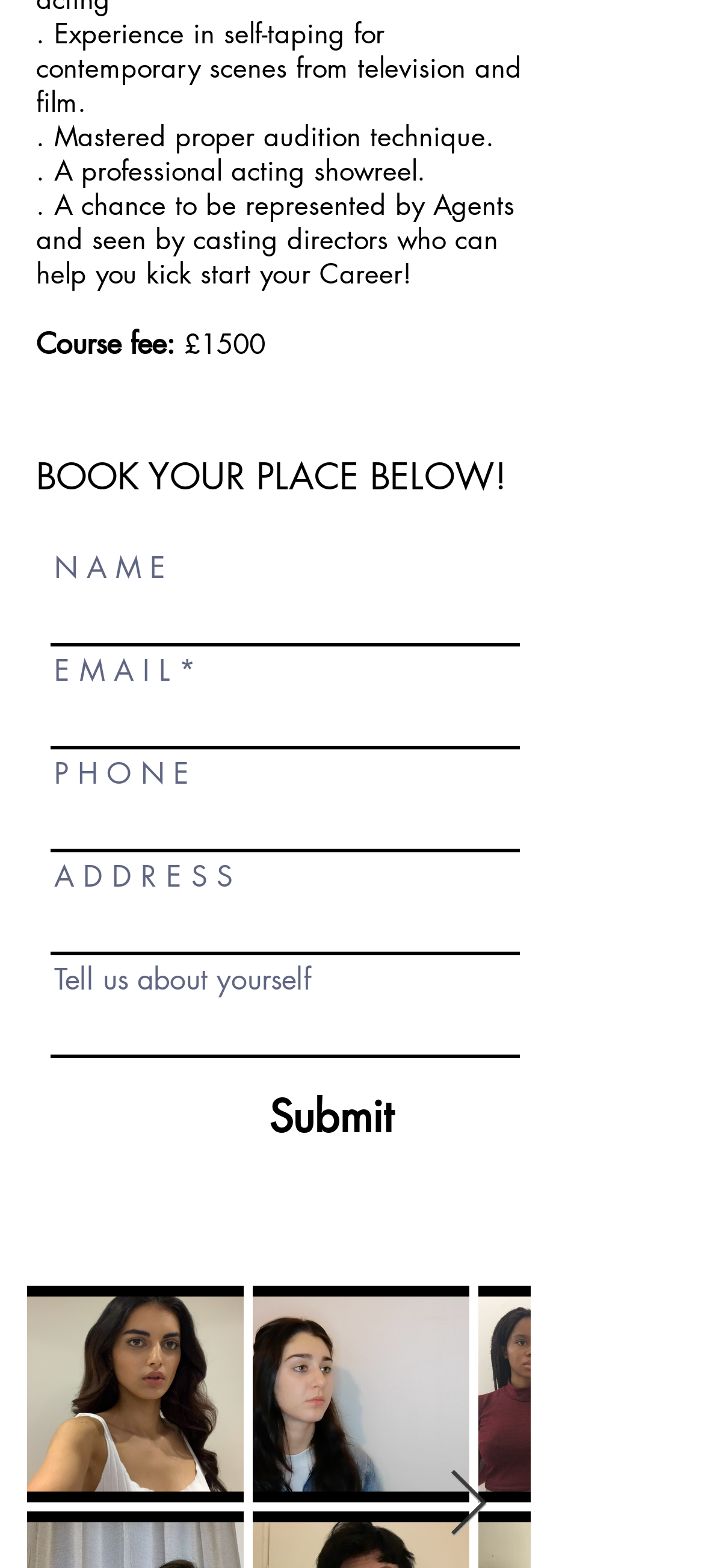Can you look at the image and give a comprehensive answer to the question:
How many buttons are there on the webpage?

There are five buttons on the webpage, namely 'Submit', 'Next Item', and three social media buttons represented by icons.